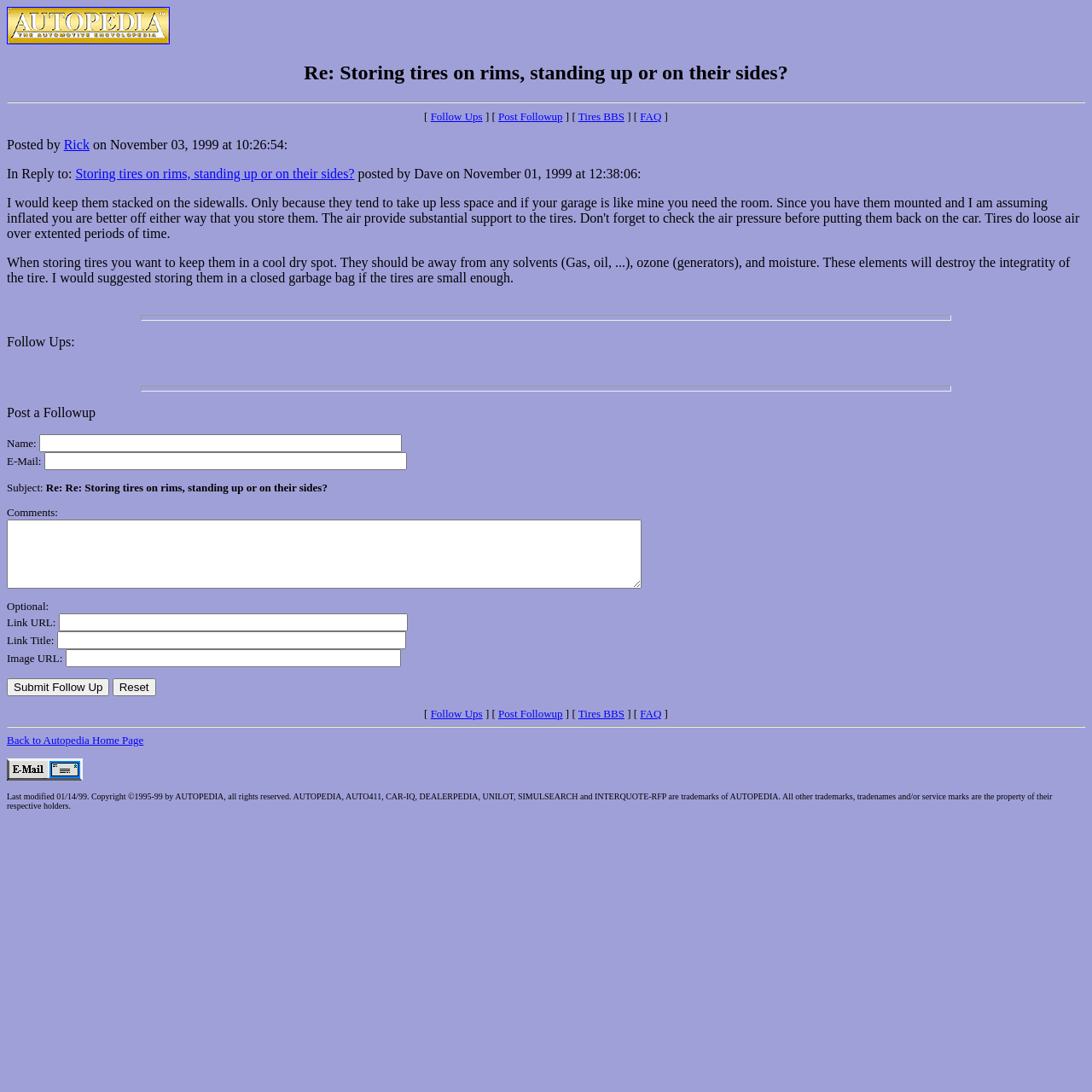Convey a detailed summary of the webpage, mentioning all key elements.

This webpage is a forum discussion about storing tires on rims, standing up or on their sides. At the top, there is a heading with the title of the discussion, accompanied by a small image and a link. Below the heading, there is a horizontal separator line. 

On the left side, there is a section with information about the post, including the author's name, "Rick", and the date and time of the post, "November 03, 1999 at 10:26:54". Below this section, there is another horizontal separator line.

The main content of the post is a block of text that provides advice on storing tires, including keeping them in a cool dry spot, away from solvents, ozone, and moisture. 

Below the main content, there are several links, including "Follow Ups", "Post Followup", "Tires BBS", and "FAQ". These links are aligned horizontally and are separated by small vertical gaps.

Further down, there is a section for posting a follow-up to the discussion. This section includes several text boxes for entering the name, email, subject, and comments, as well as optional fields for entering a link URL, link title, and image URL. There are two buttons, "Submit Follow Up" and "Reset", at the bottom of this section.

On the right side, there are several links, including "Follow Ups", "Post Followup", "Tires BBS", and "FAQ", which are identical to the links above the follow-up posting section. 

At the very bottom of the page, there is a horizontal separator line, followed by a link to the "Autopedia Home Page" and an email image link. The page ends with a copyright notice and a list of trademarks.